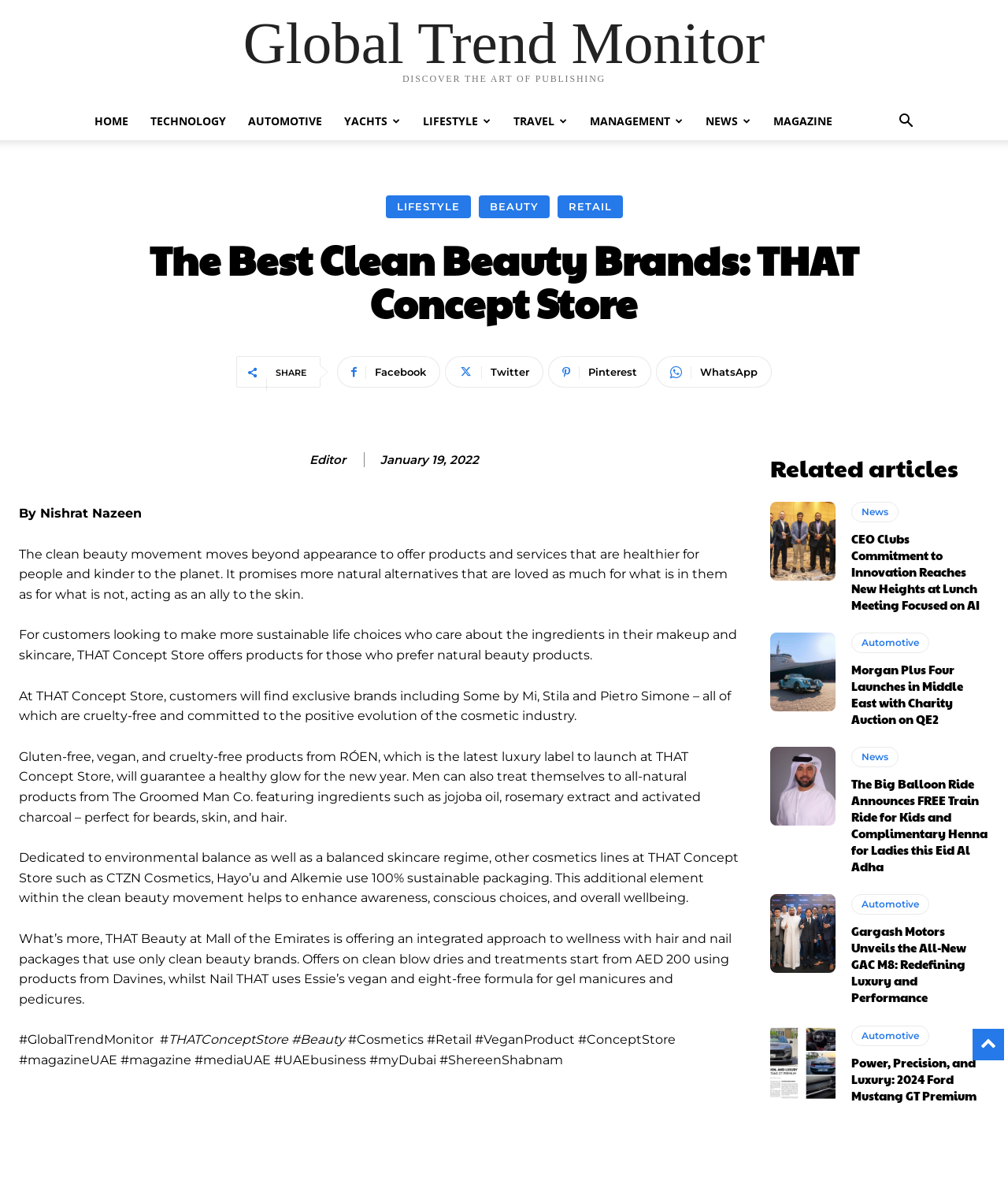Pinpoint the bounding box coordinates of the element you need to click to execute the following instruction: "Share the article on Facebook". The bounding box should be represented by four float numbers between 0 and 1, in the format [left, top, right, bottom].

[0.334, 0.301, 0.437, 0.327]